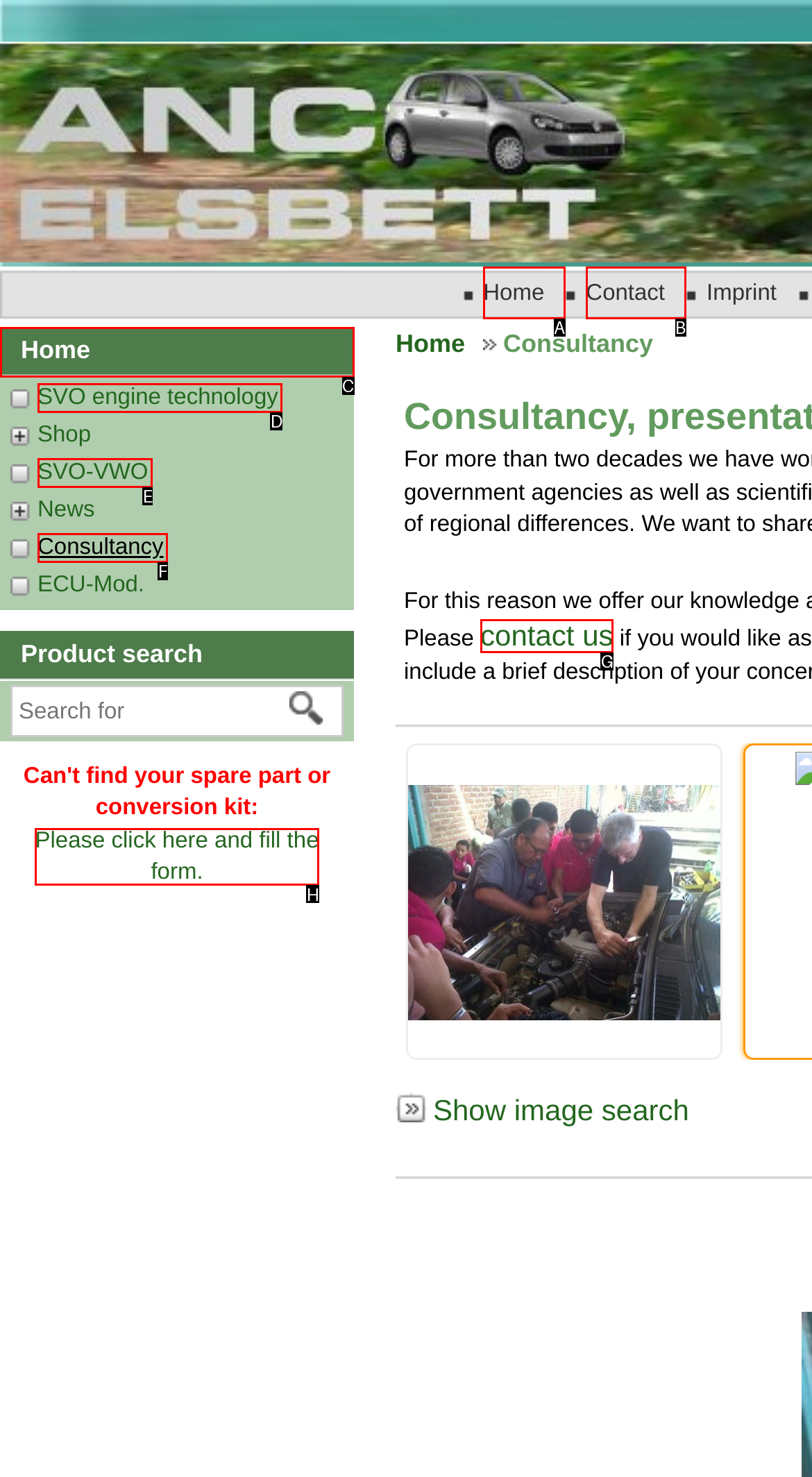Point out the option that aligns with the description: Home
Provide the letter of the corresponding choice directly.

A